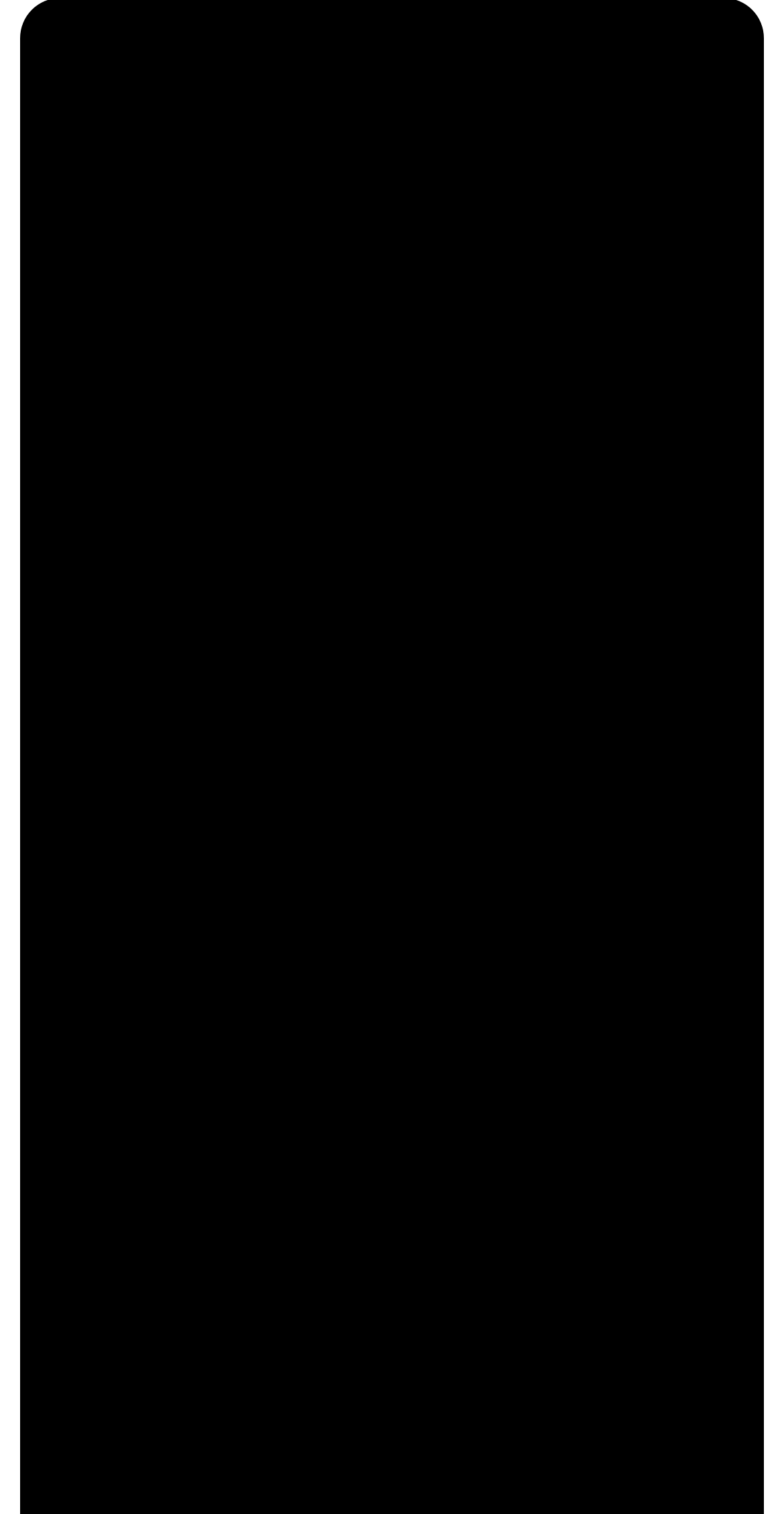Provide the bounding box coordinates of the HTML element described by the text: "Online Panel Terms".

[0.077, 0.661, 0.395, 0.681]